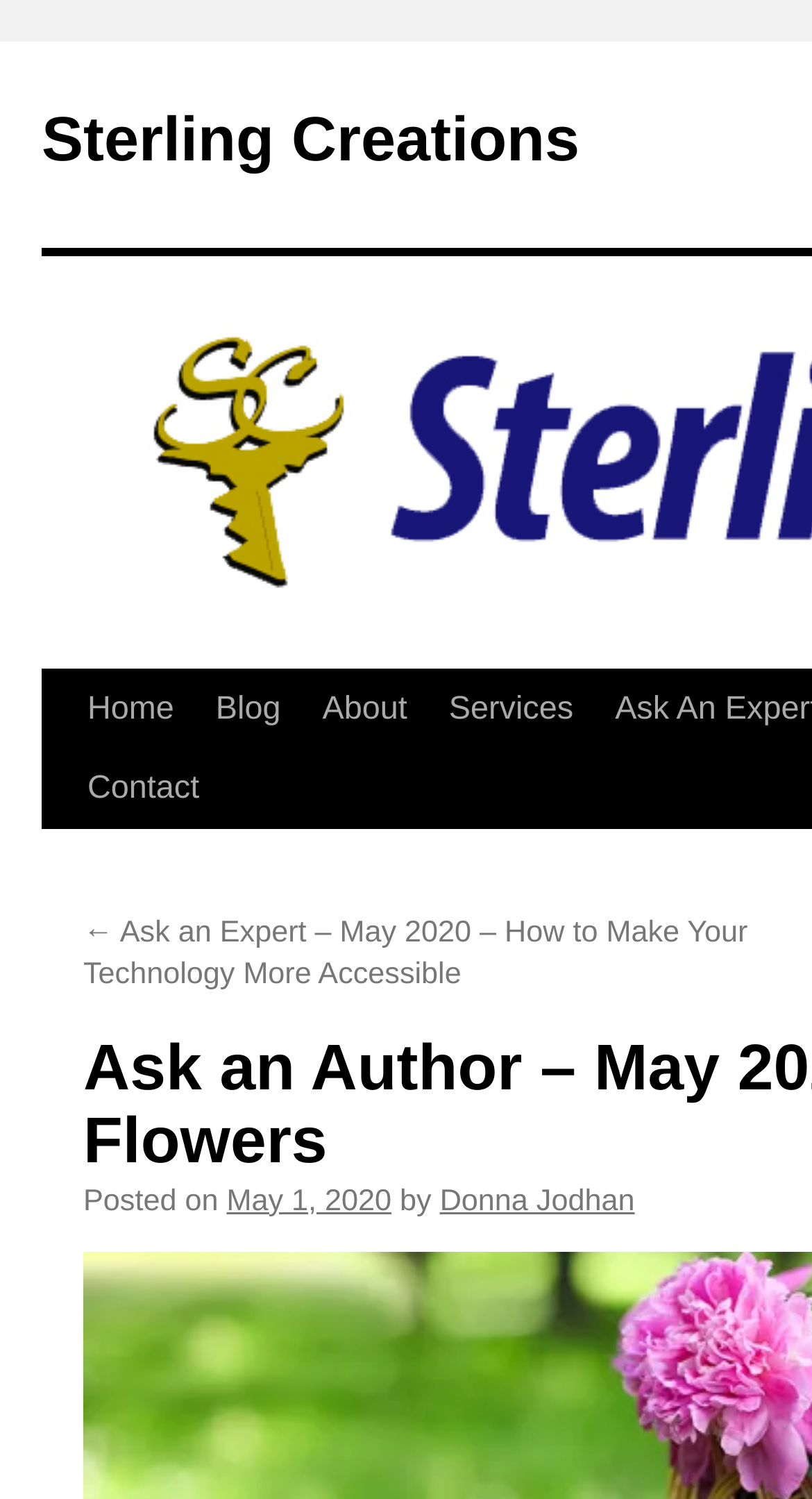Using the description "Ask An Expert", locate and provide the bounding box of the UI element.

[0.658, 0.447, 0.919, 0.553]